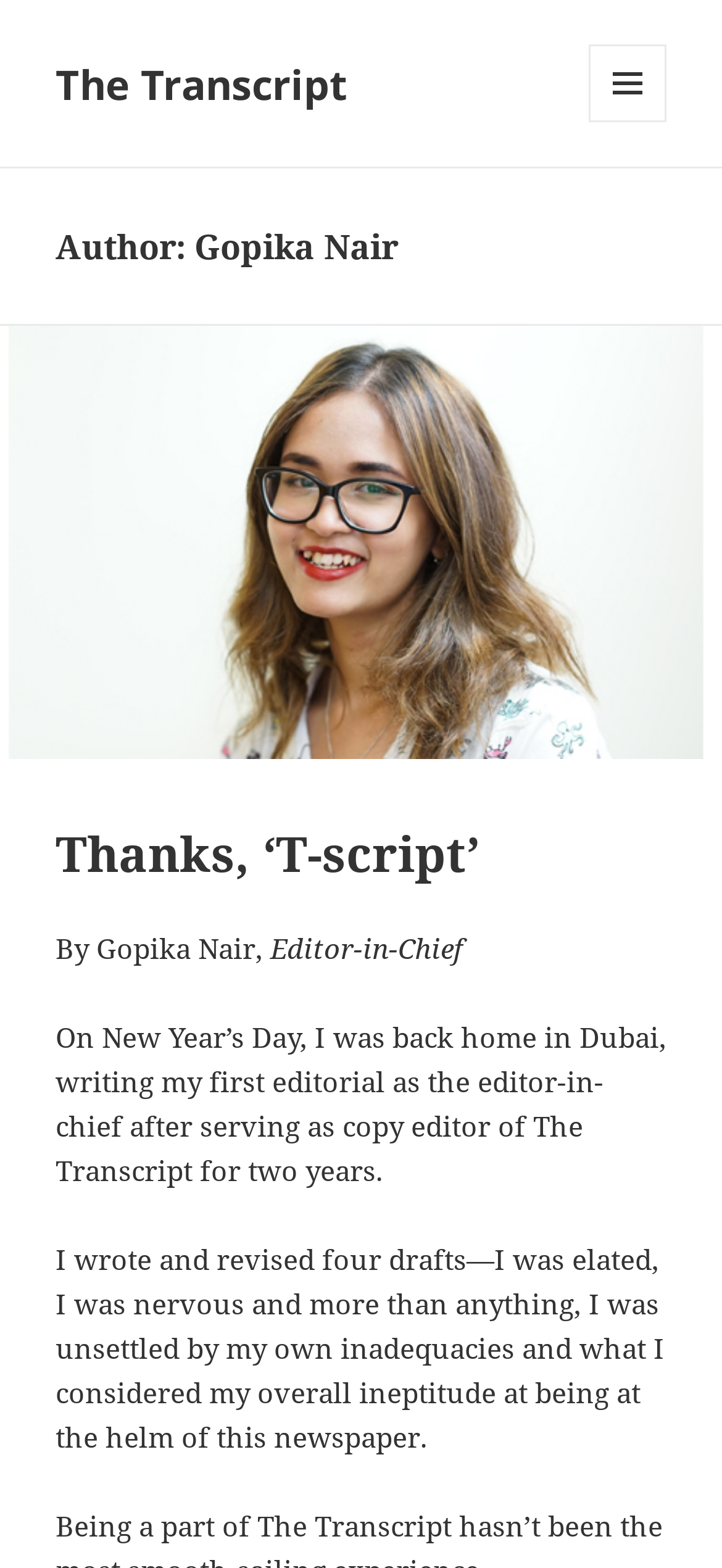Provide the bounding box coordinates of the HTML element this sentence describes: "Thanks, ‘T-script’".

[0.077, 0.523, 0.664, 0.565]